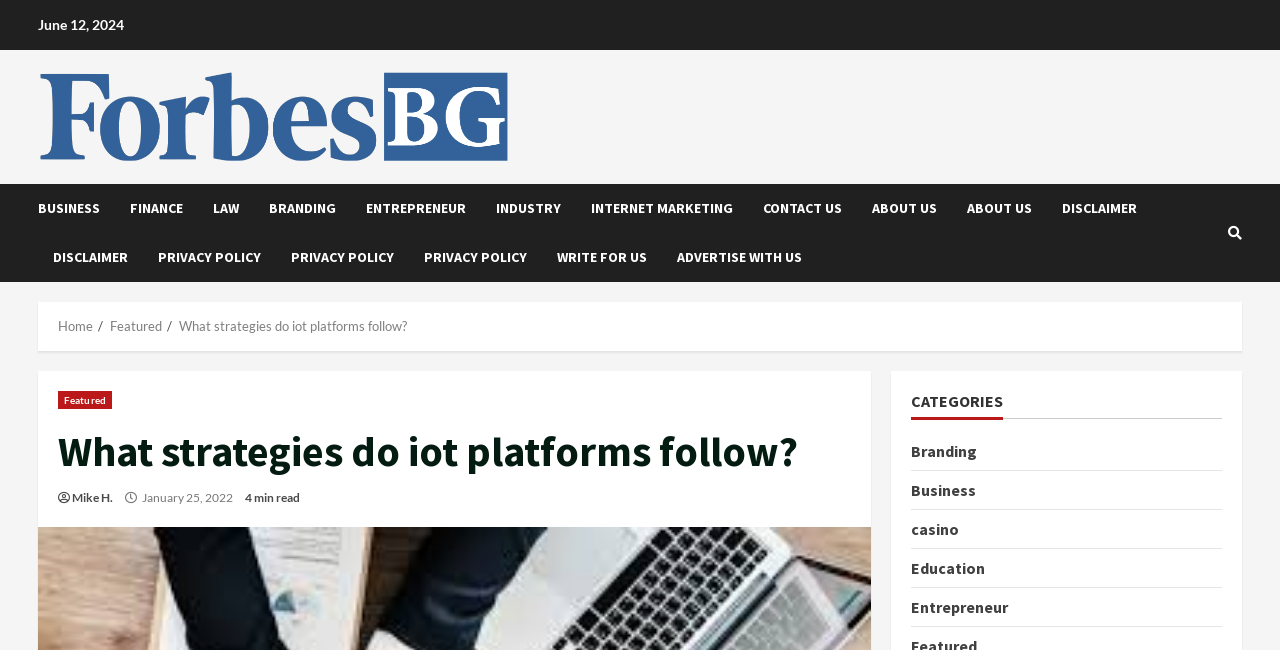Respond to the following question using a concise word or phrase: 
What are the categories listed on the webpage?

Branding, Business, casino, Education, Entrepreneur